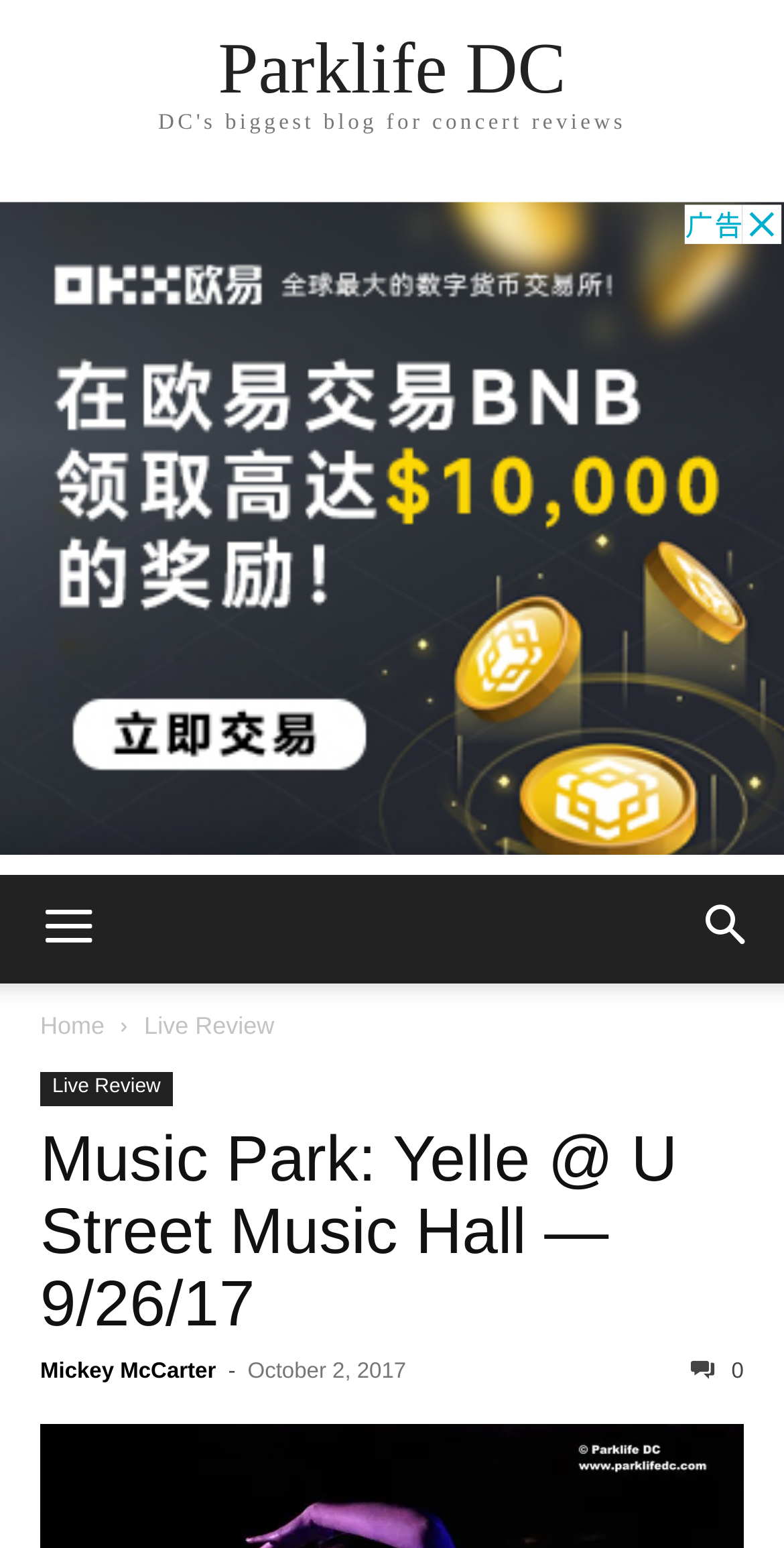What is the name of the venue where the concert took place?
Answer with a single word or phrase, using the screenshot for reference.

U Street Music Hall